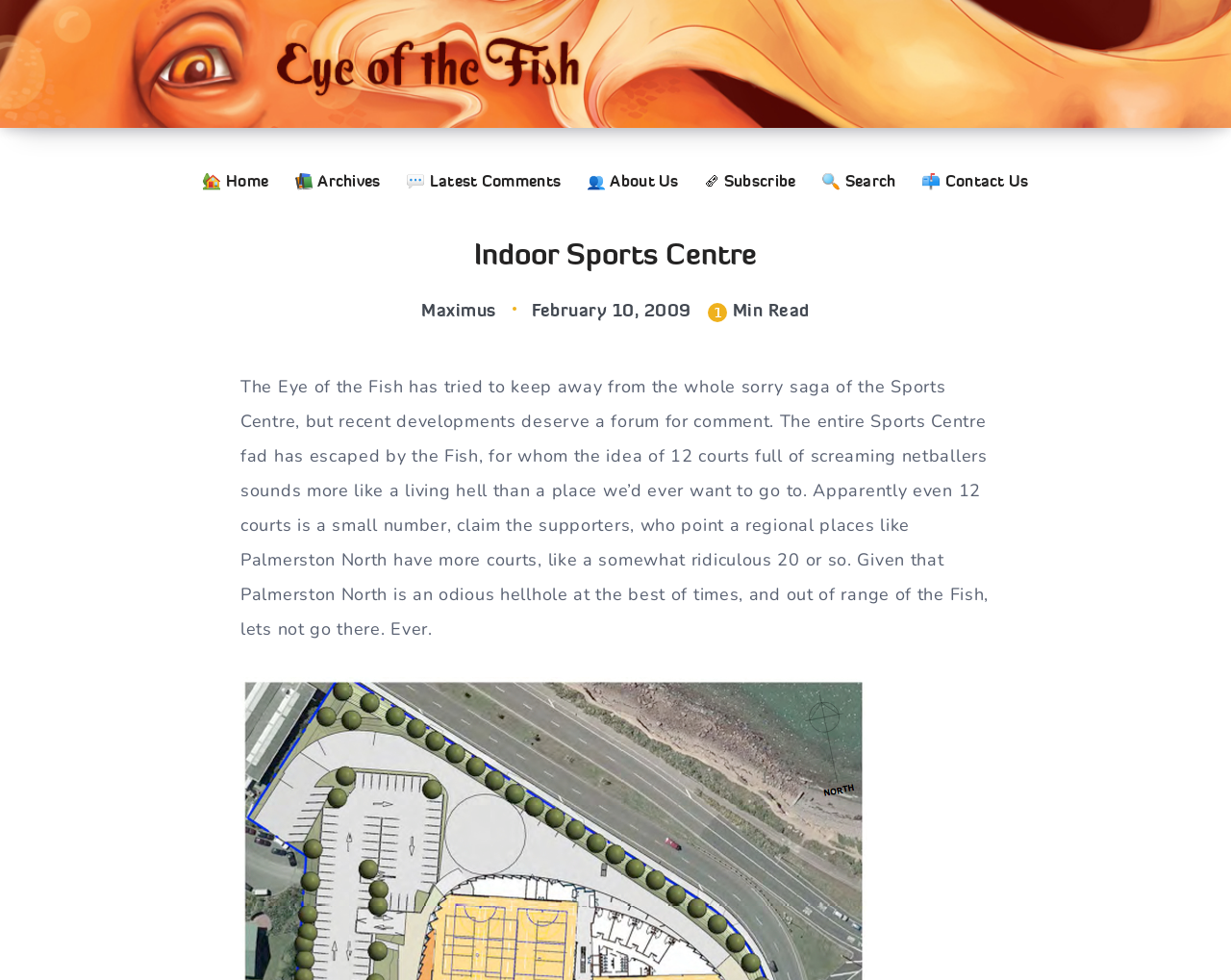Extract the main heading from the webpage content.

Indoor Sports Centre